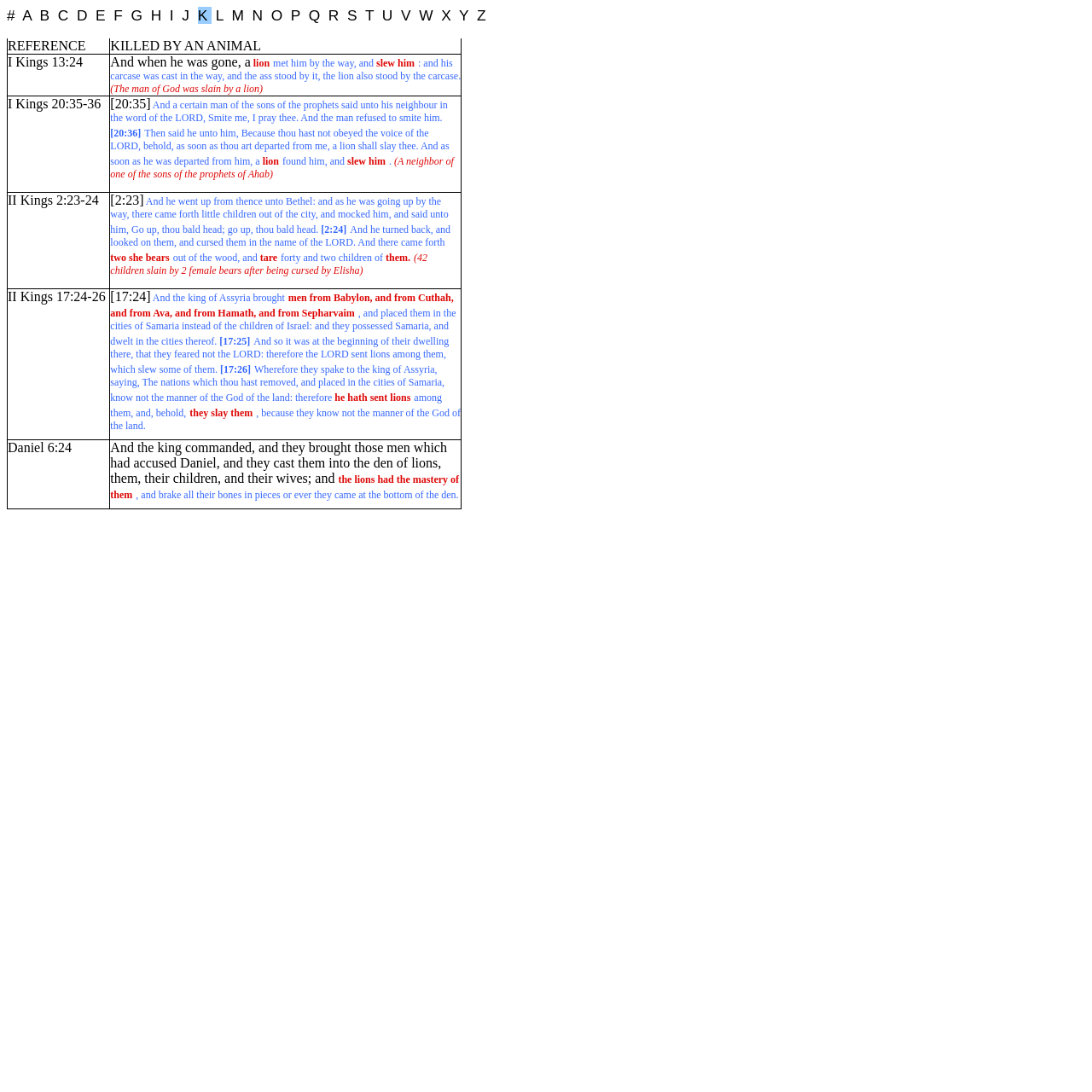Give a succinct answer to this question in a single word or phrase: 
What happened to the man of God in I Kings 13:24?

He was slain by a lion